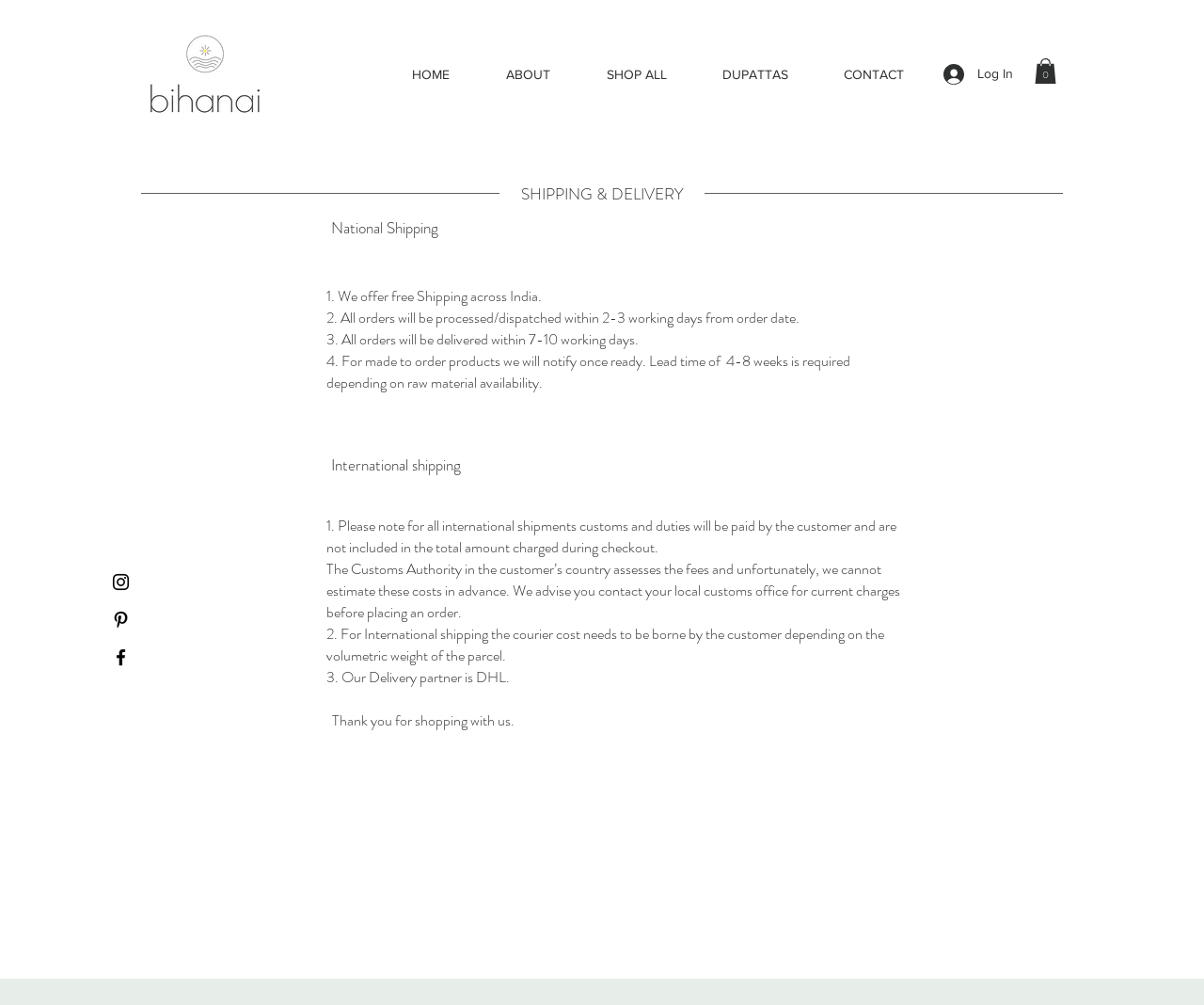Please provide the bounding box coordinates for the element that needs to be clicked to perform the following instruction: "Click the 'Log In' button". The coordinates should be given as four float numbers between 0 and 1, i.e., [left, top, right, bottom].

[0.773, 0.058, 0.852, 0.09]